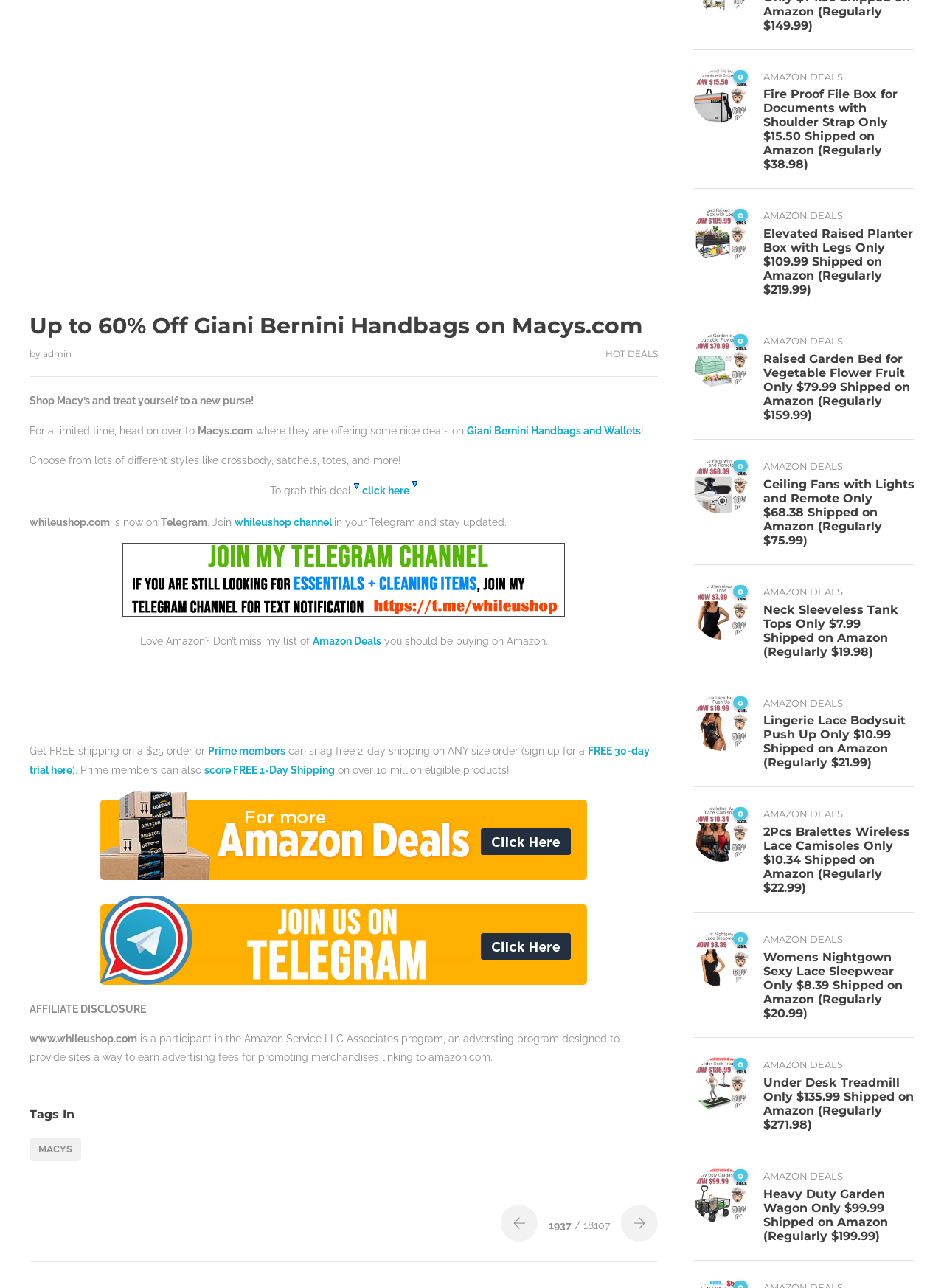Calculate the bounding box coordinates for the UI element based on the following description: "admin". Ensure the coordinates are four float numbers between 0 and 1, i.e., [left, top, right, bottom].

[0.045, 0.27, 0.076, 0.279]